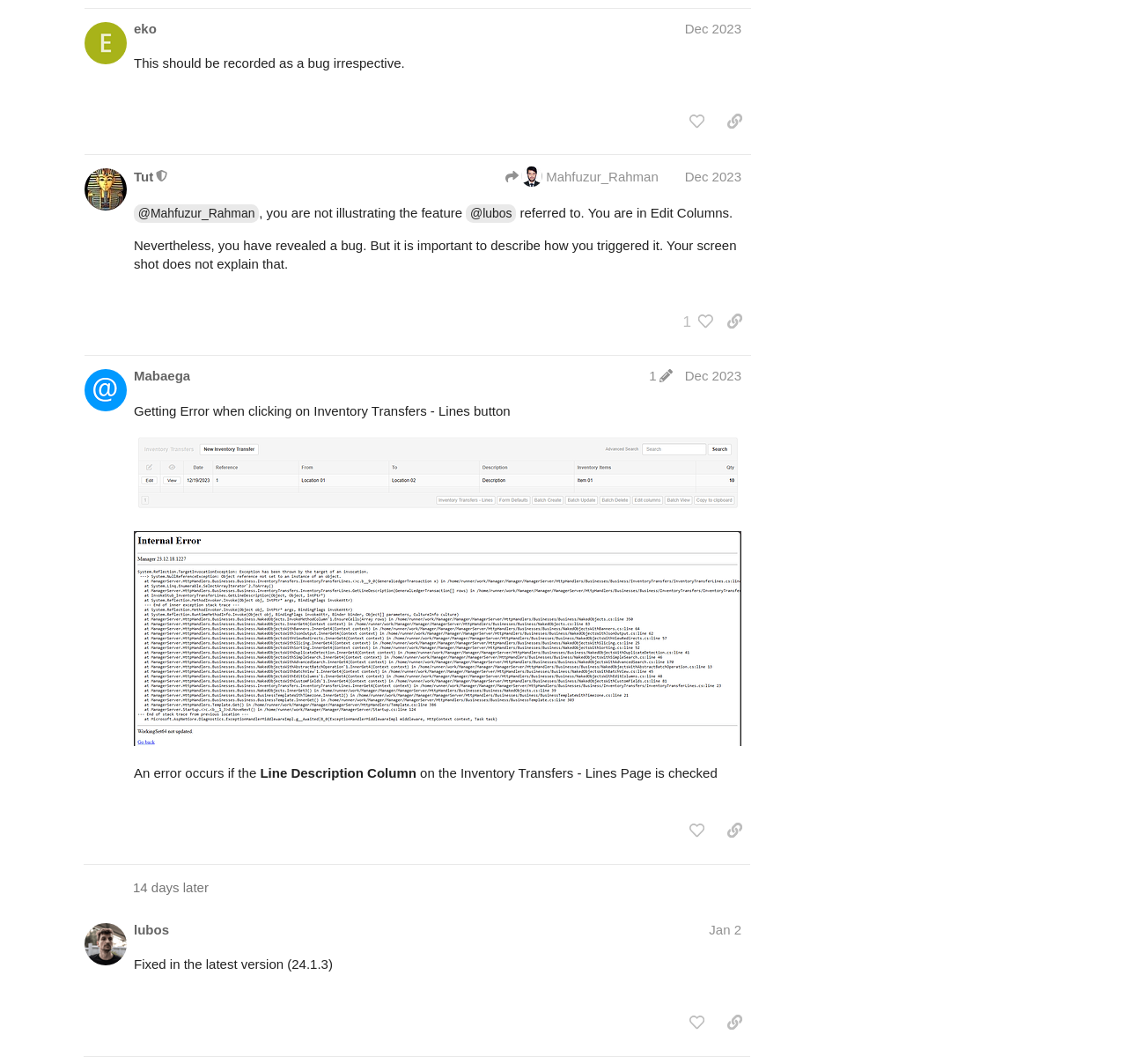Please identify the bounding box coordinates of the element on the webpage that should be clicked to follow this instruction: "like this post". The bounding box coordinates should be given as four float numbers between 0 and 1, formatted as [left, top, right, bottom].

[0.604, 0.767, 0.633, 0.795]